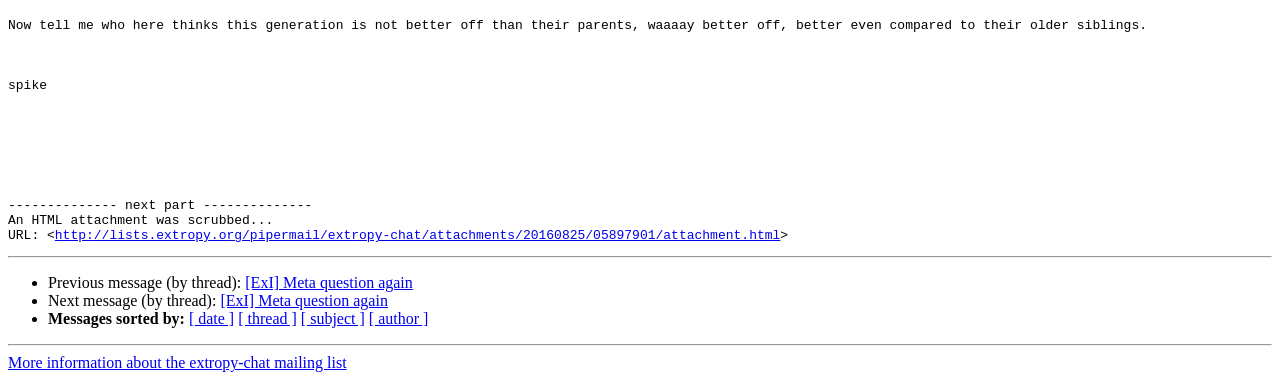Kindly provide the bounding box coordinates of the section you need to click on to fulfill the given instruction: "Get more information about the extropy-chat mailing list".

[0.006, 0.933, 0.271, 0.977]